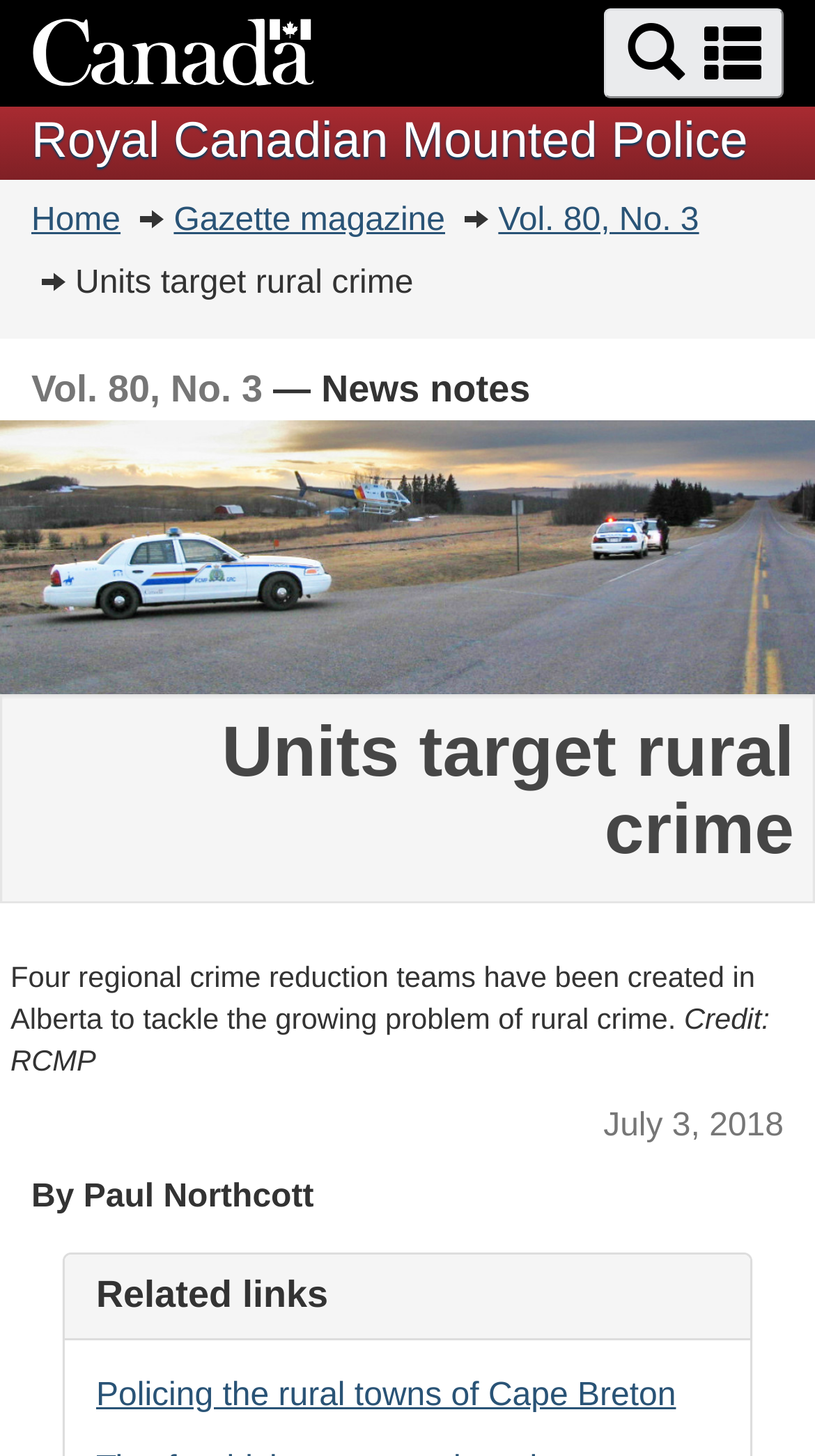Given the element description, predict the bounding box coordinates in the format (top-left x, top-left y, bottom-right x, bottom-right y). Make sure all values are between 0 and 1. Here is the element description: Skip to main content

[0.5, 0.014, 0.526, 0.029]